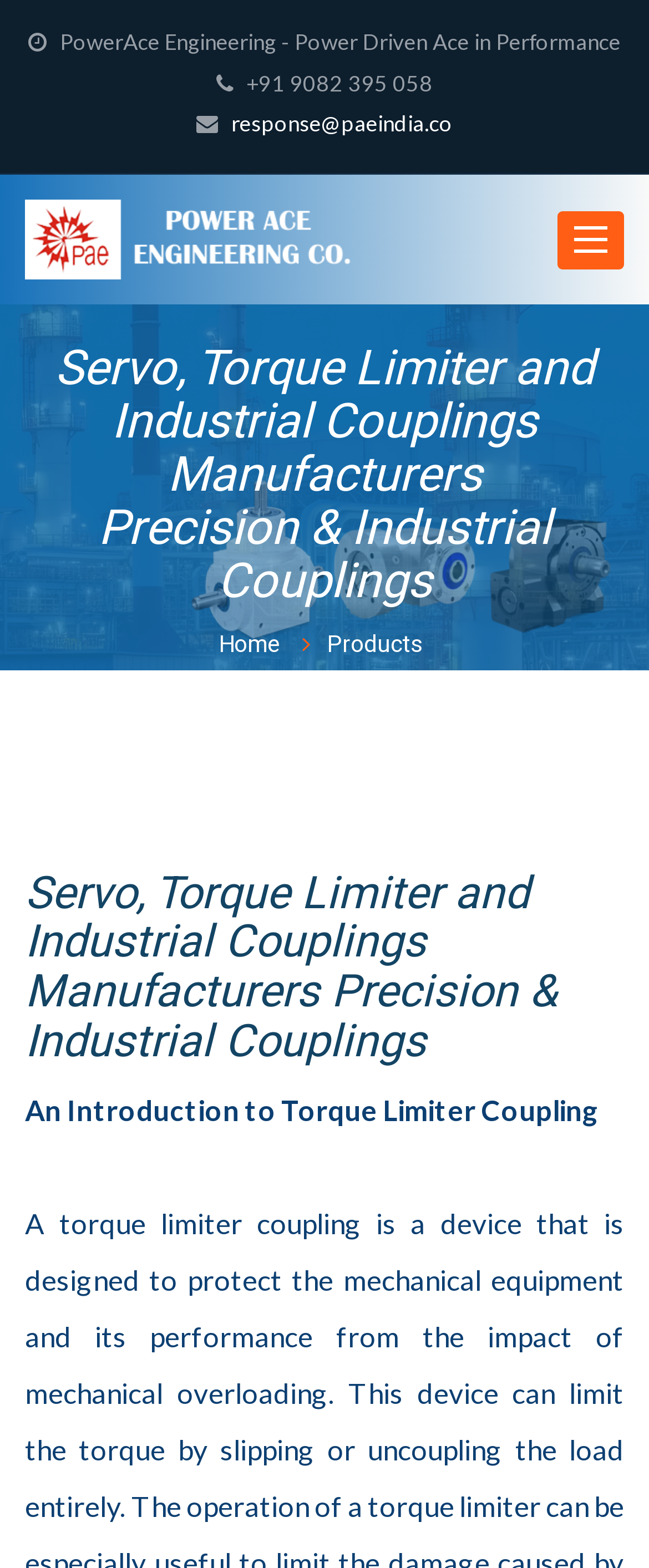What is the email address on the webpage?
Please respond to the question thoroughly and include all relevant details.

I found the email address by looking at the link element with the bounding box coordinates [0.349, 0.07, 0.697, 0.087], which contains the text 'response@paeindia.co'.